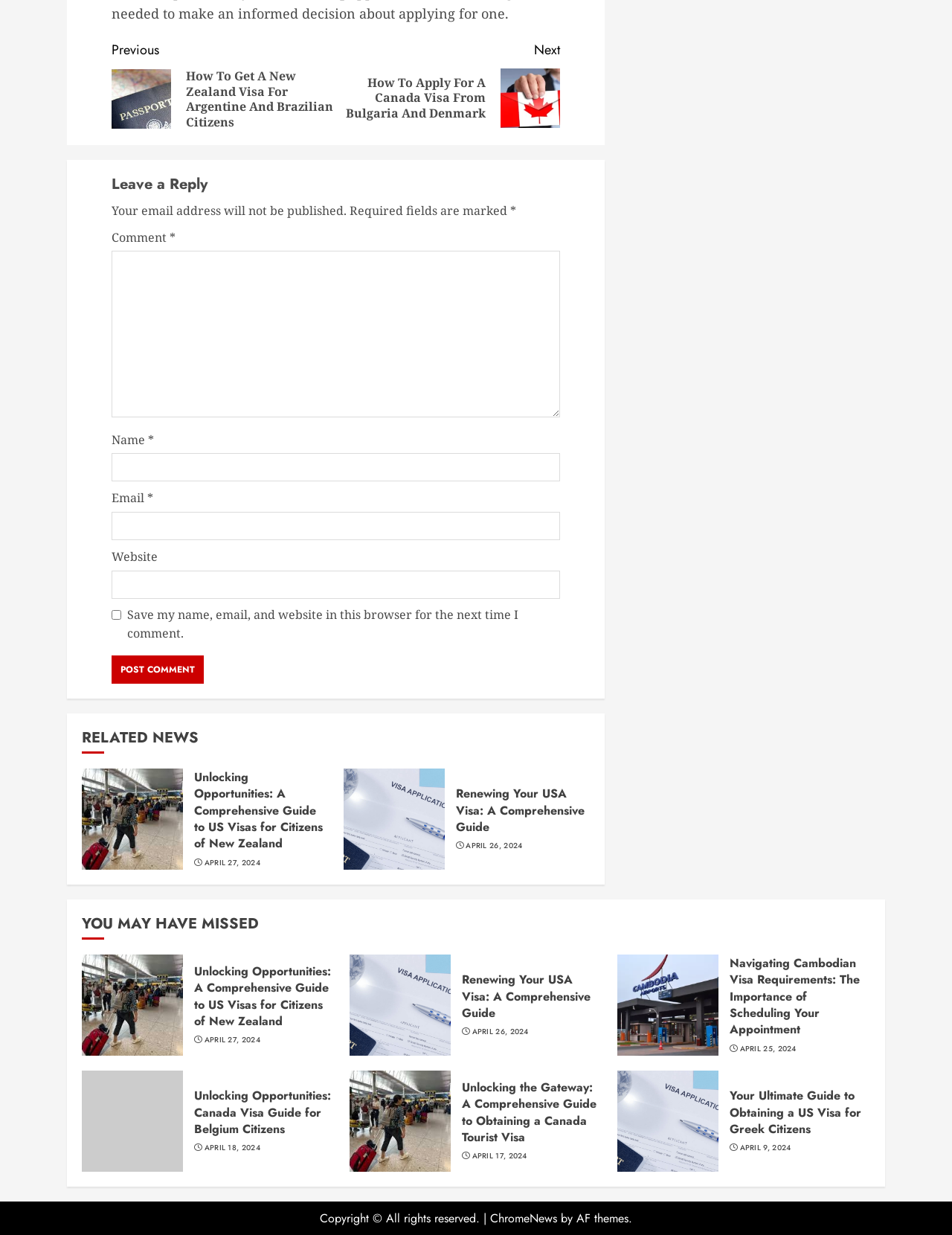What is the label of the checkbox below the comment fields?
Please use the image to deliver a detailed and complete answer.

I looked at the checkbox below the comment fields and found its label, which is 'Save my name, email, and website in this browser for the next time I comment'.